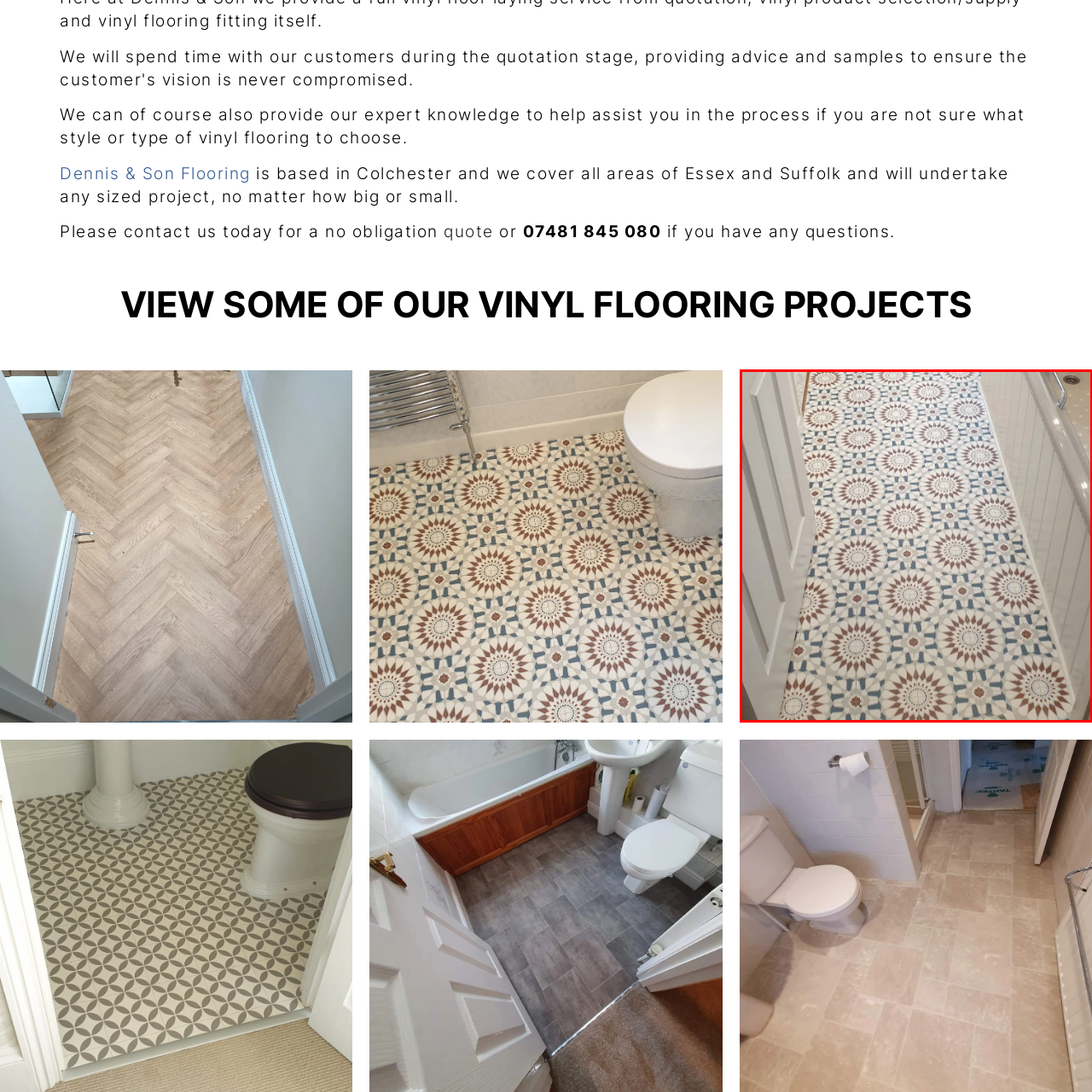What type of room is the flooring installed in?
Analyze the image surrounded by the red bounding box and answer the question in detail.

The caption describes the setting as a well-lit room, which suggests a hallway or bathroom. The presence of white walls and a contemporary aesthetic further supports this inference, as these features are commonly found in these types of rooms.